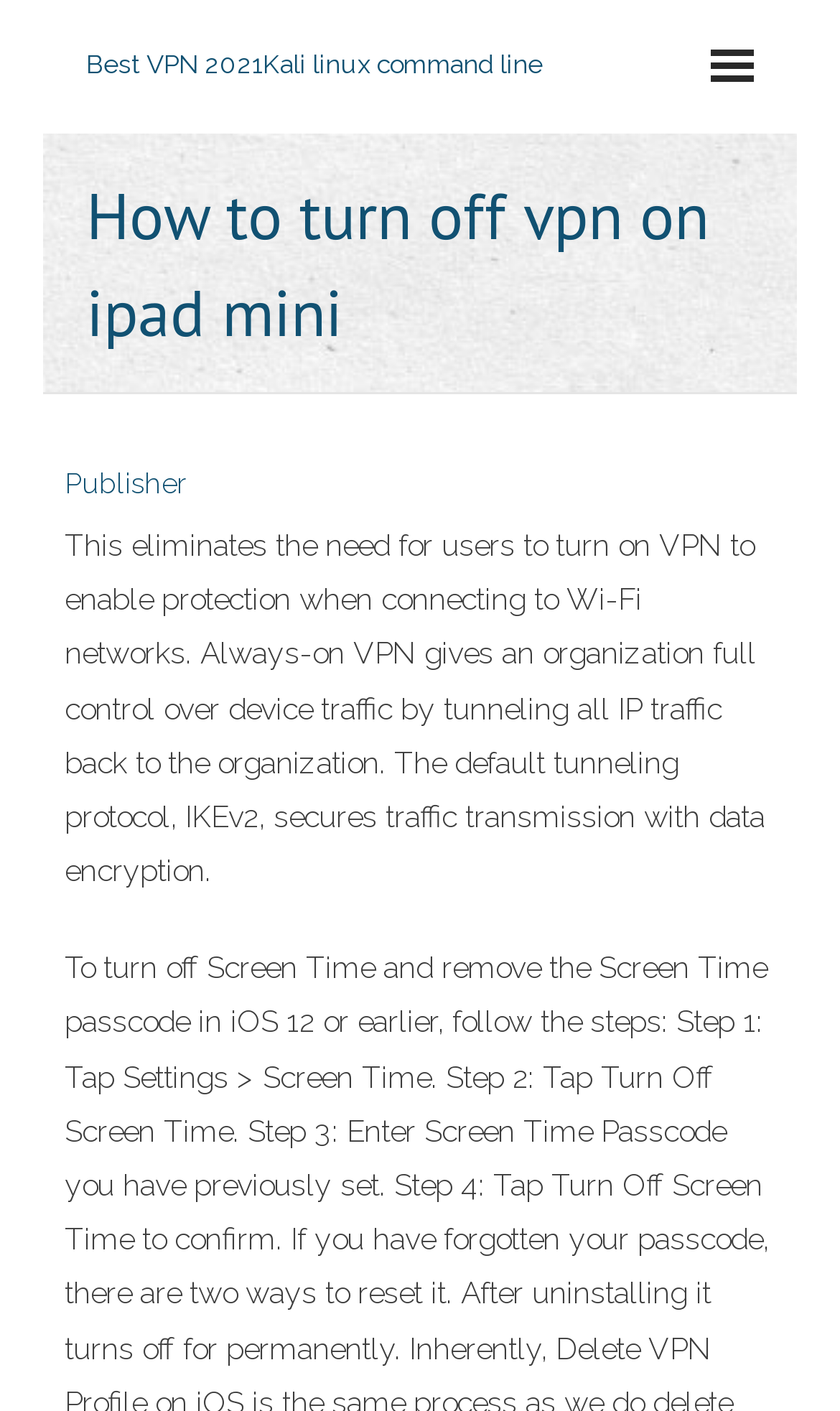With reference to the screenshot, provide a detailed response to the question below:
What secures traffic transmission in IKEv2?

The webpage states that the default tunneling protocol, IKEv2, secures traffic transmission with data encryption, ensuring that the traffic is protected and secure.